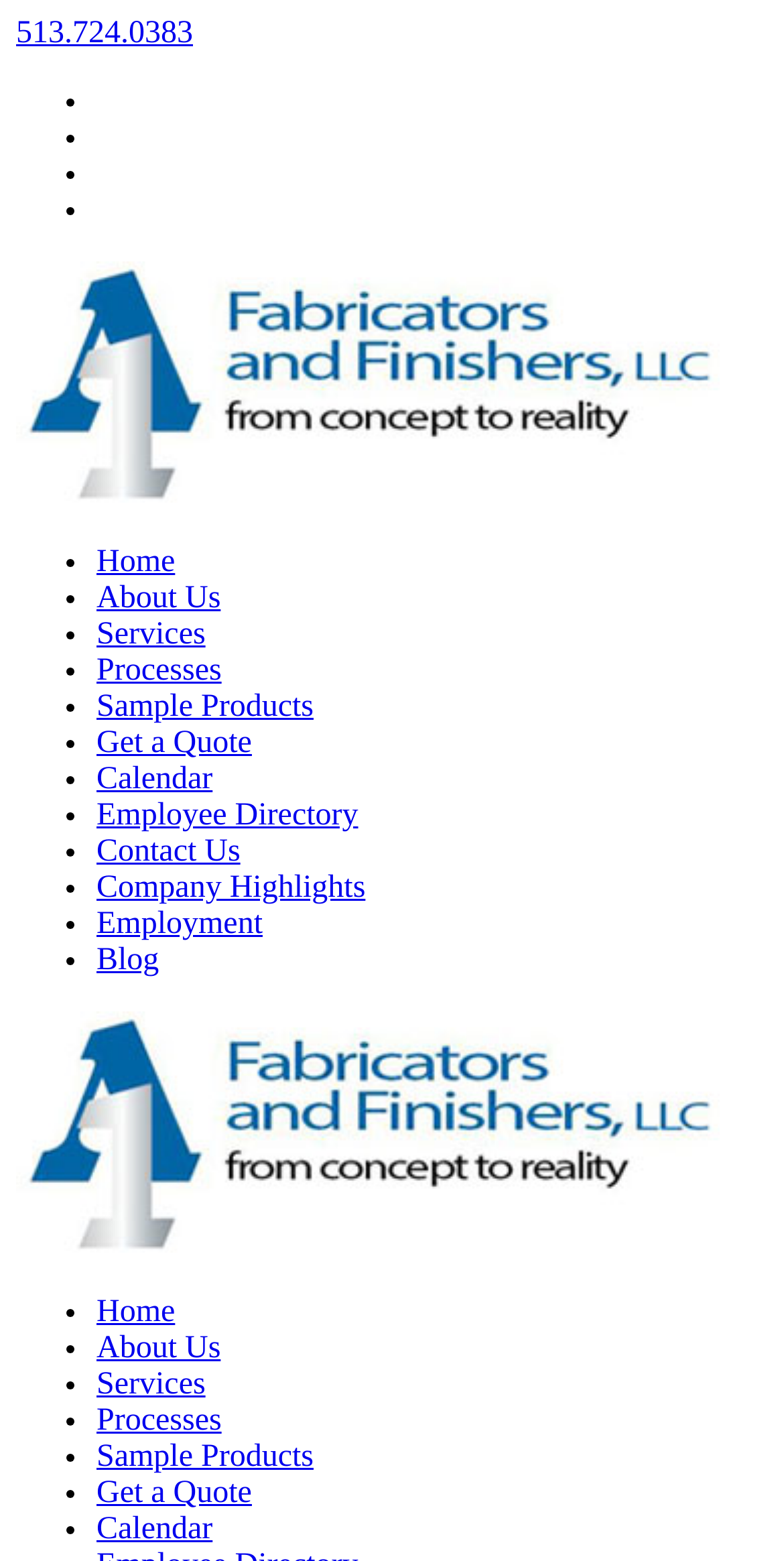Using the element description Sample Products, predict the bounding box coordinates for the UI element. Provide the coordinates in (top-left x, top-left y, bottom-right x, bottom-right y) format with values ranging from 0 to 1.

[0.123, 0.442, 0.4, 0.464]